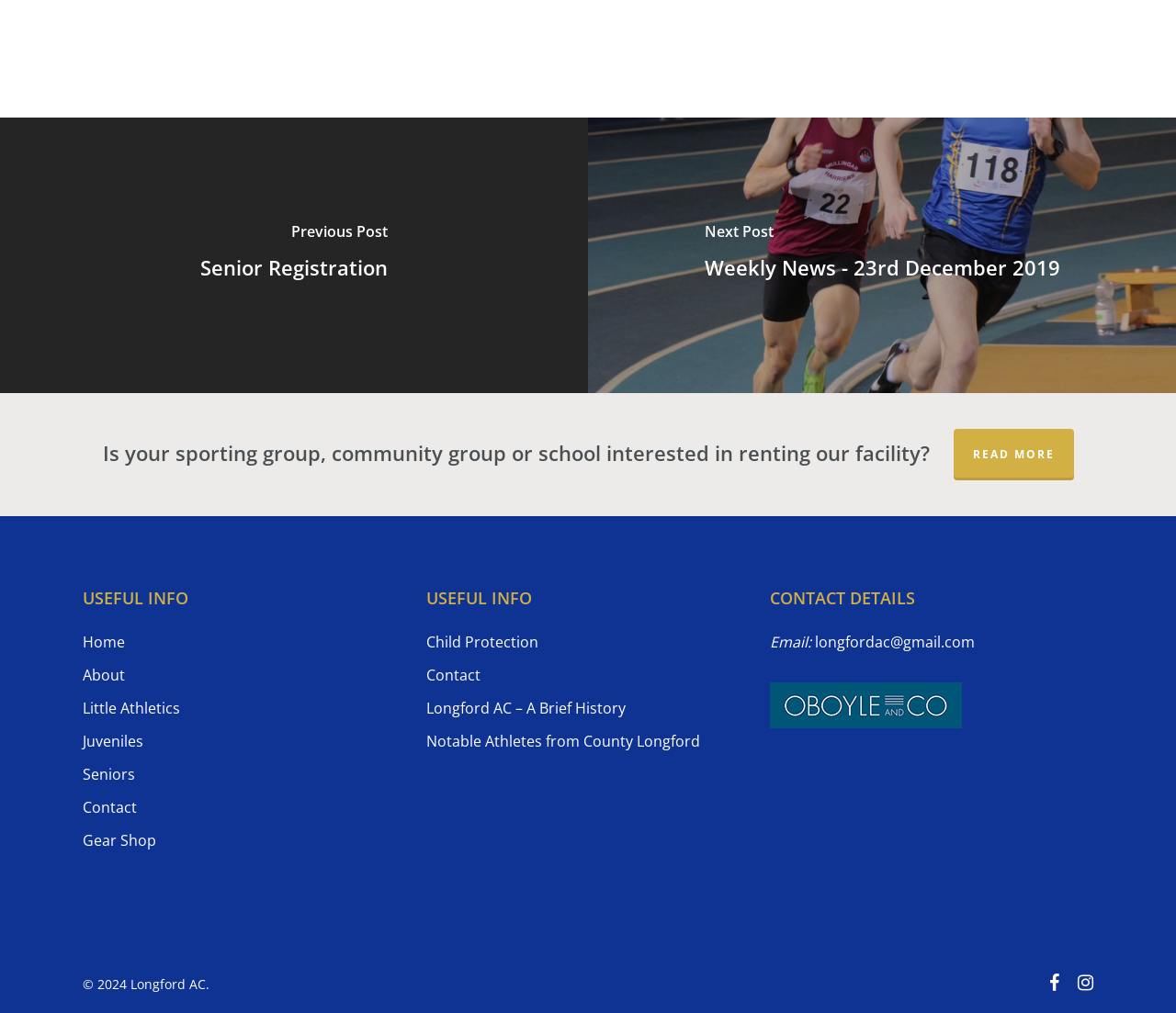Indicate the bounding box coordinates of the element that needs to be clicked to satisfy the following instruction: "View Contact details". The coordinates should be four float numbers between 0 and 1, i.e., [left, top, right, bottom].

[0.655, 0.623, 0.69, 0.643]